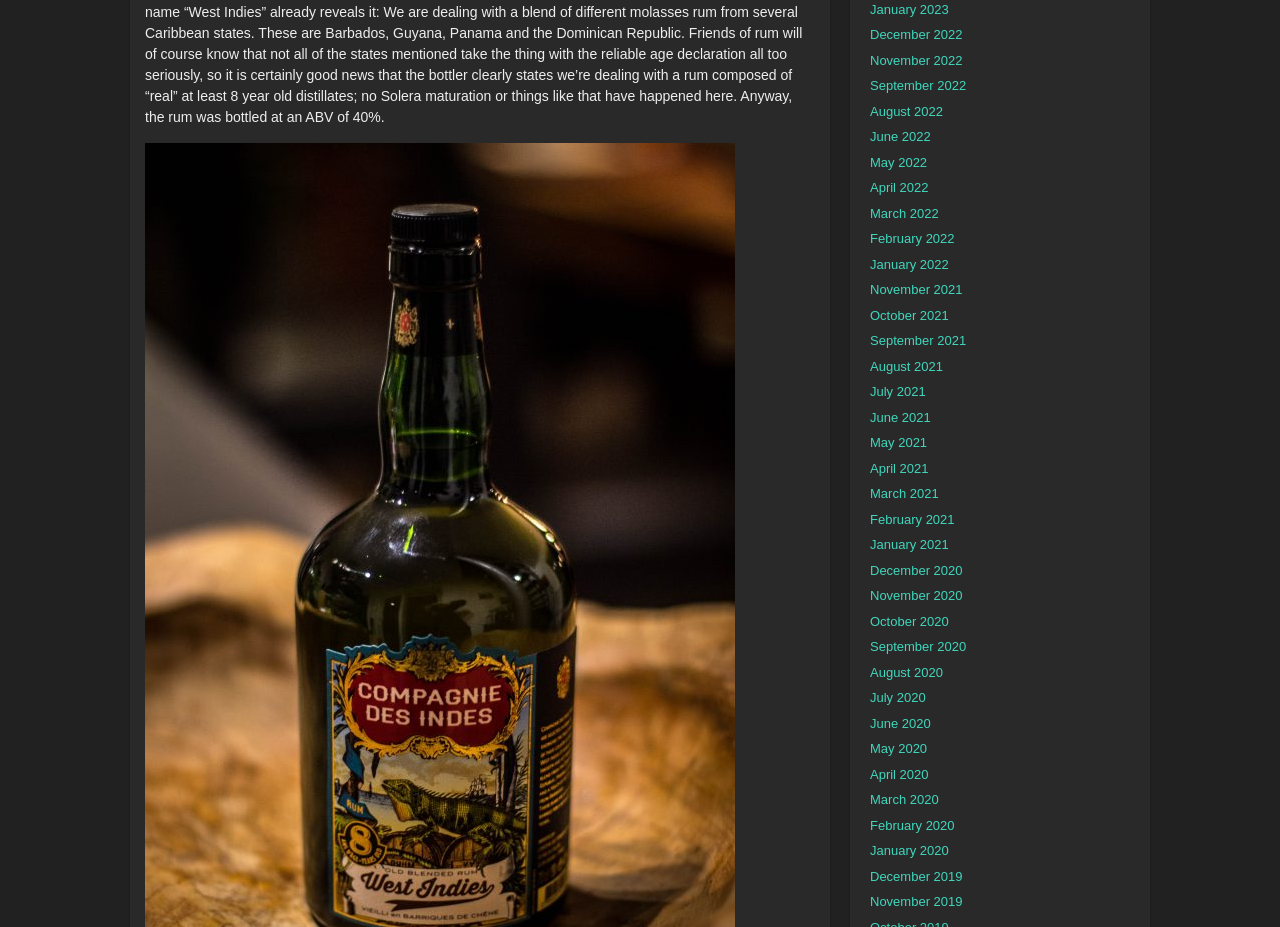Are the links organized in chronological order?
Answer the question with a detailed explanation, including all necessary information.

I looked at the y1 and y2 coordinates of the link elements and found that they are not in chronological order. The latest month, January 2023, is at the top, and the earliest month, December 2019, is at the bottom.